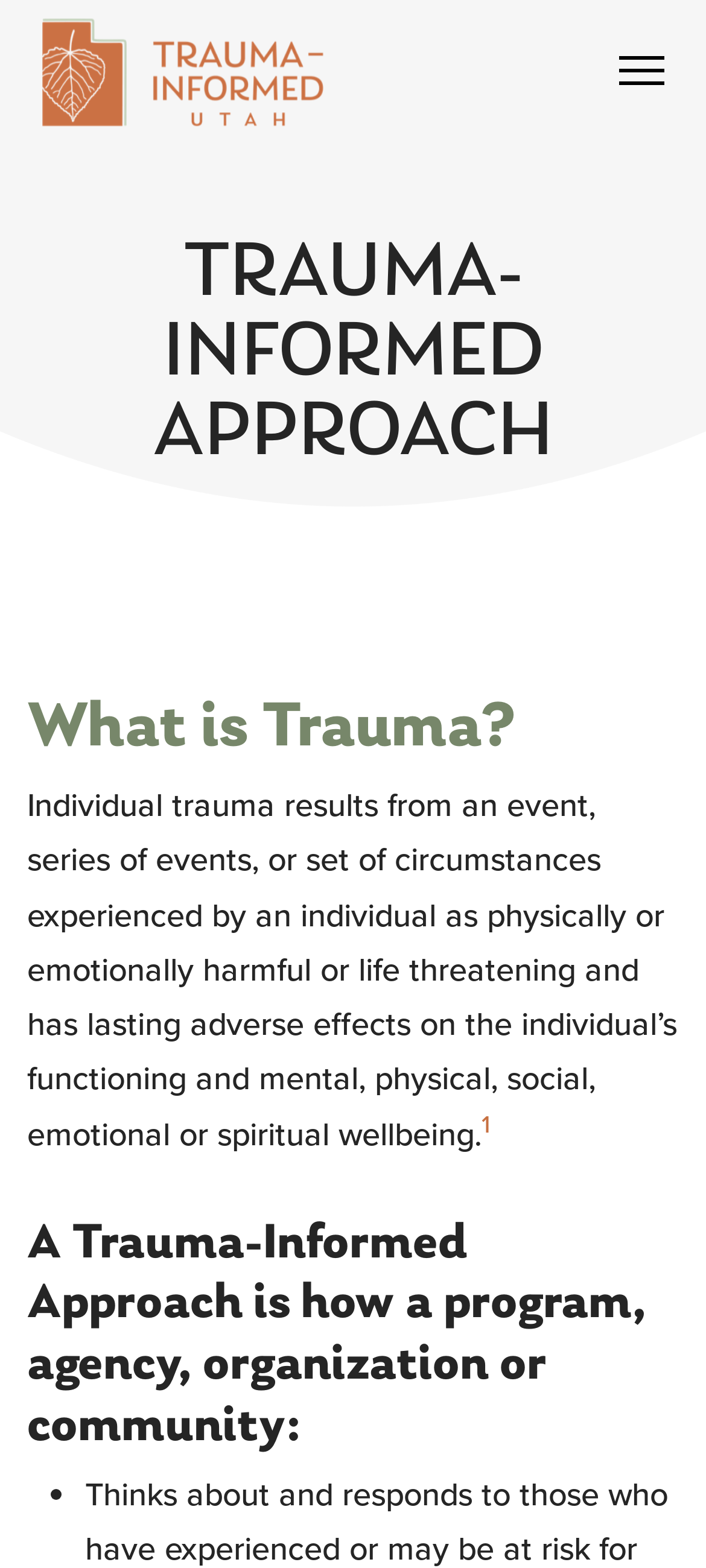Is there a superscript on the webpage?
Based on the image, give a concise answer in the form of a single word or short phrase.

Yes